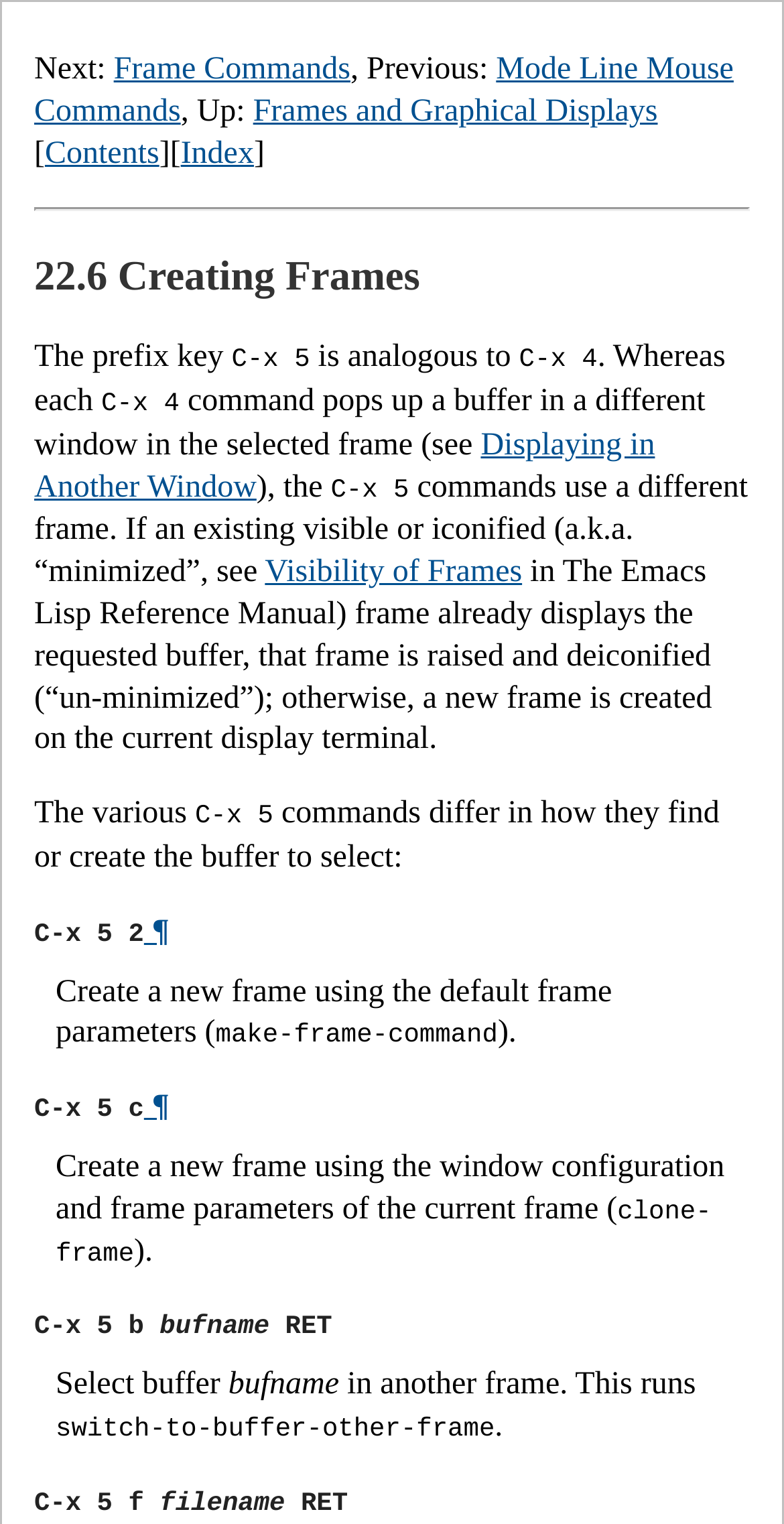What is the command to create a new frame using the default frame parameters?
Use the information from the image to give a detailed answer to the question.

According to the webpage, the command to create a new frame using the default frame parameters is C-x 5 2, as described in the description list detail.